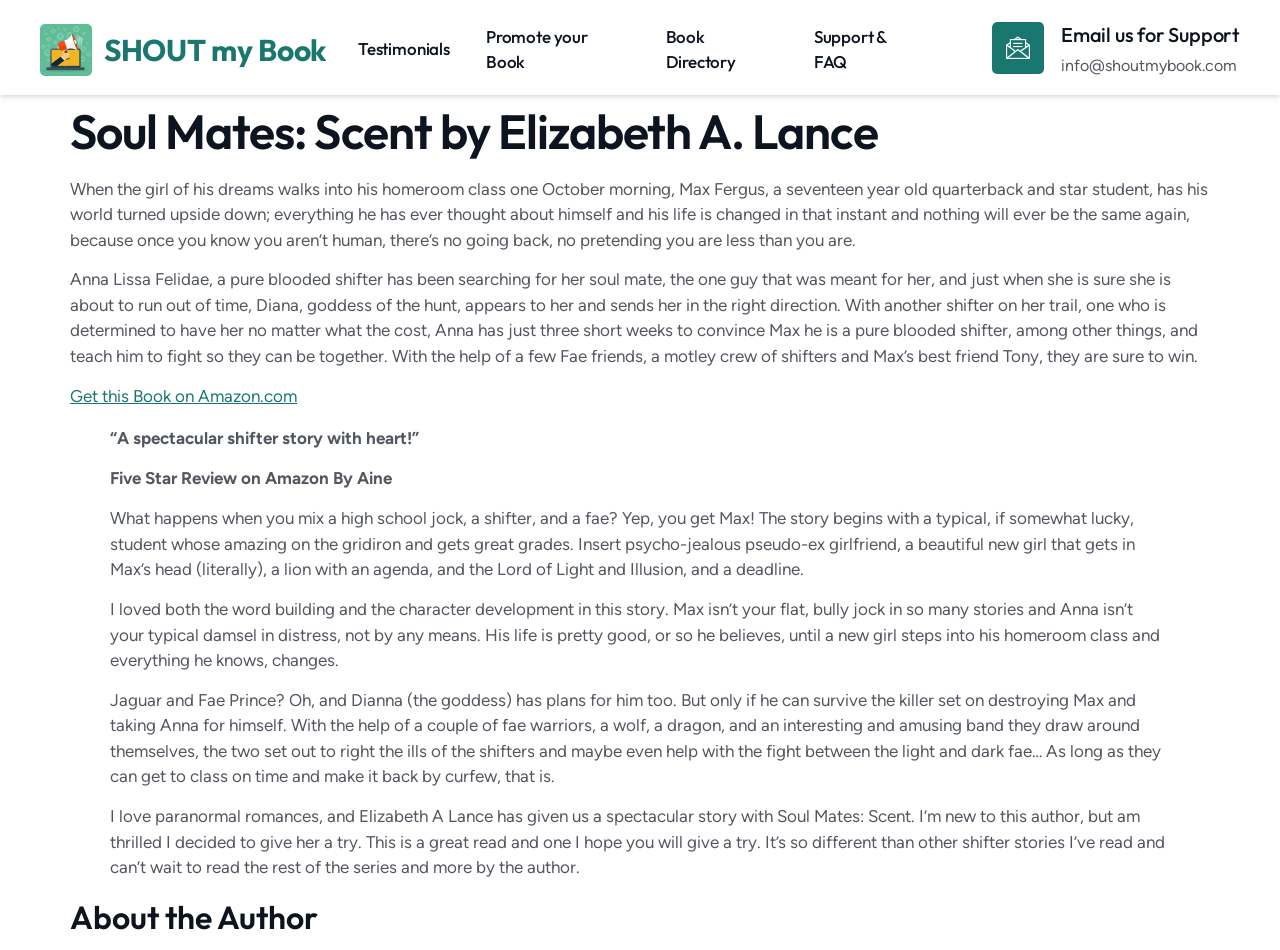Locate and provide the bounding box coordinates for the HTML element that matches this description: "Get this Book on Amazon.com".

[0.055, 0.406, 0.232, 0.427]